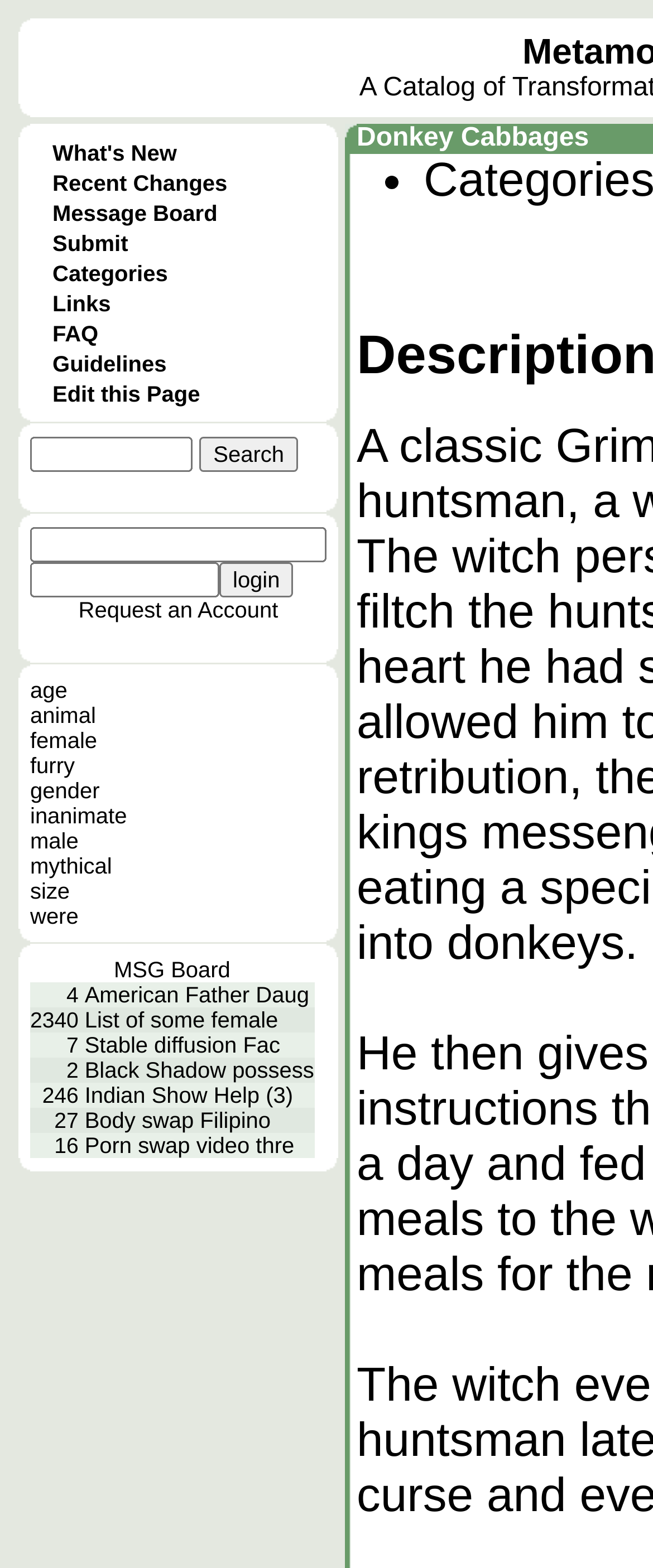What is the purpose of the Submit link?
Please answer the question as detailed as possible.

Based on the context of the webpage, I infer that the Submit link is intended for users to submit their content, possibly articles or posts, to the website.